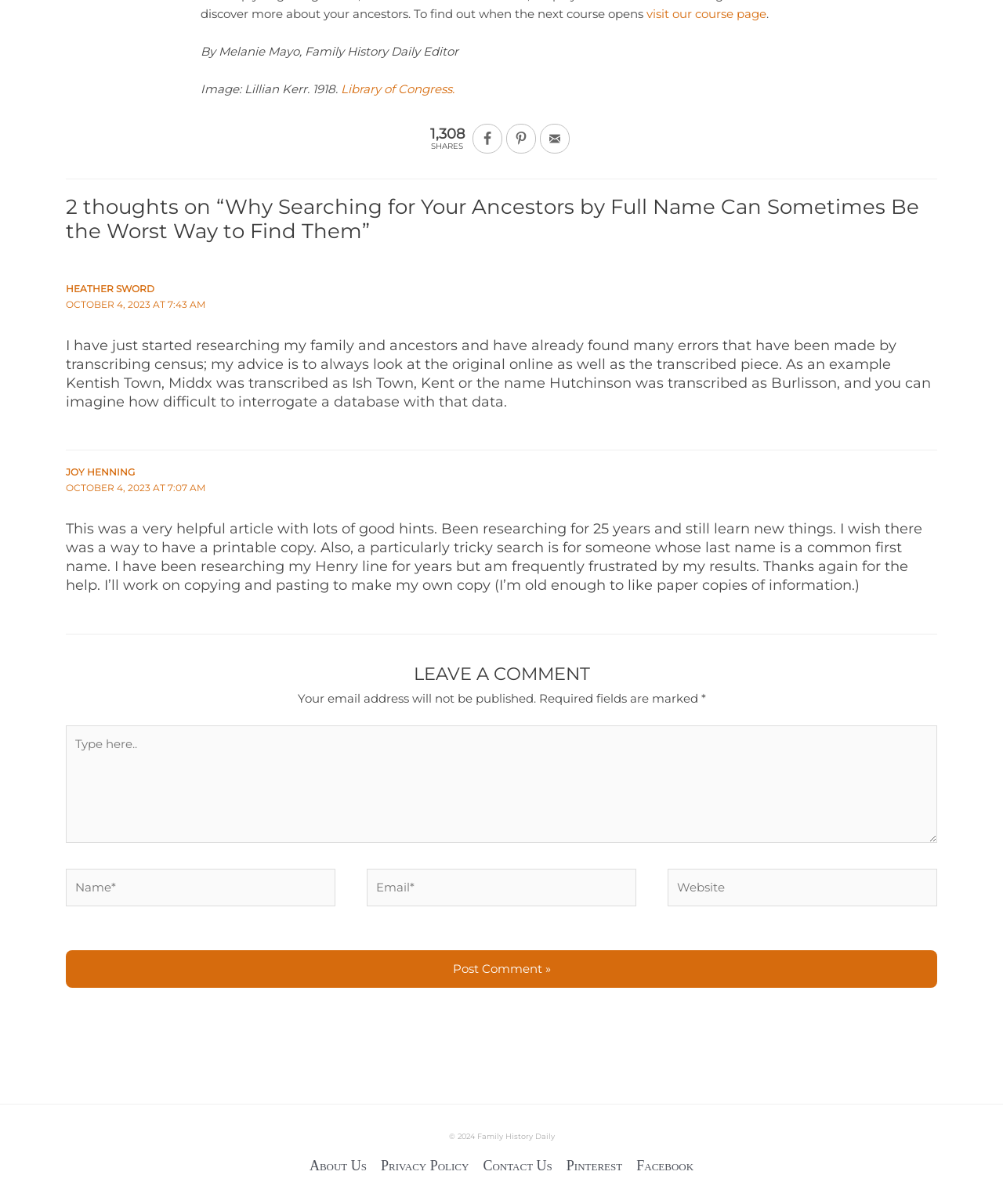Determine the bounding box coordinates of the region that needs to be clicked to achieve the task: "post a comment".

[0.066, 0.789, 0.934, 0.82]